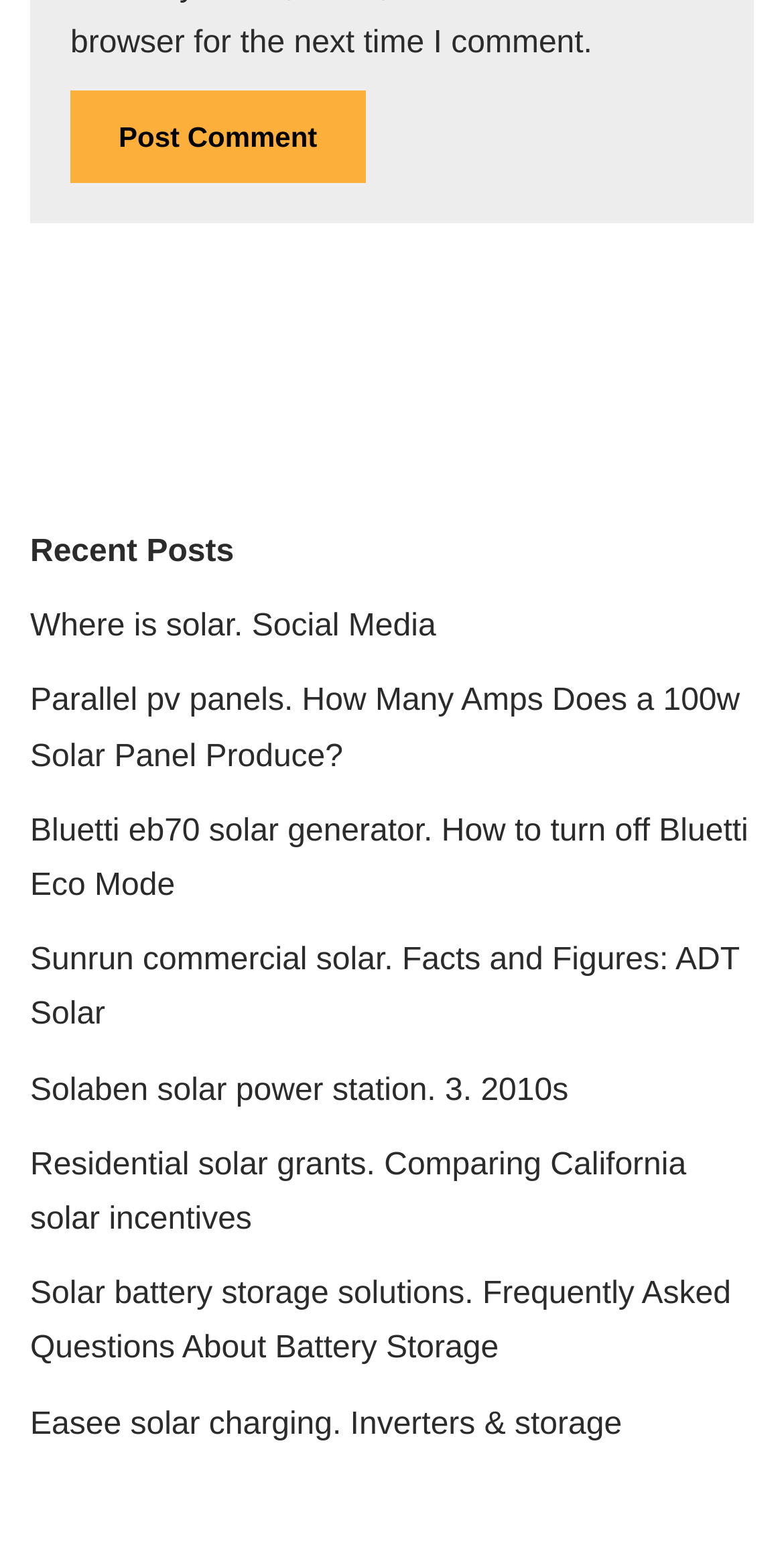Find the bounding box coordinates of the clickable area required to complete the following action: "Click the Leiden University link".

None